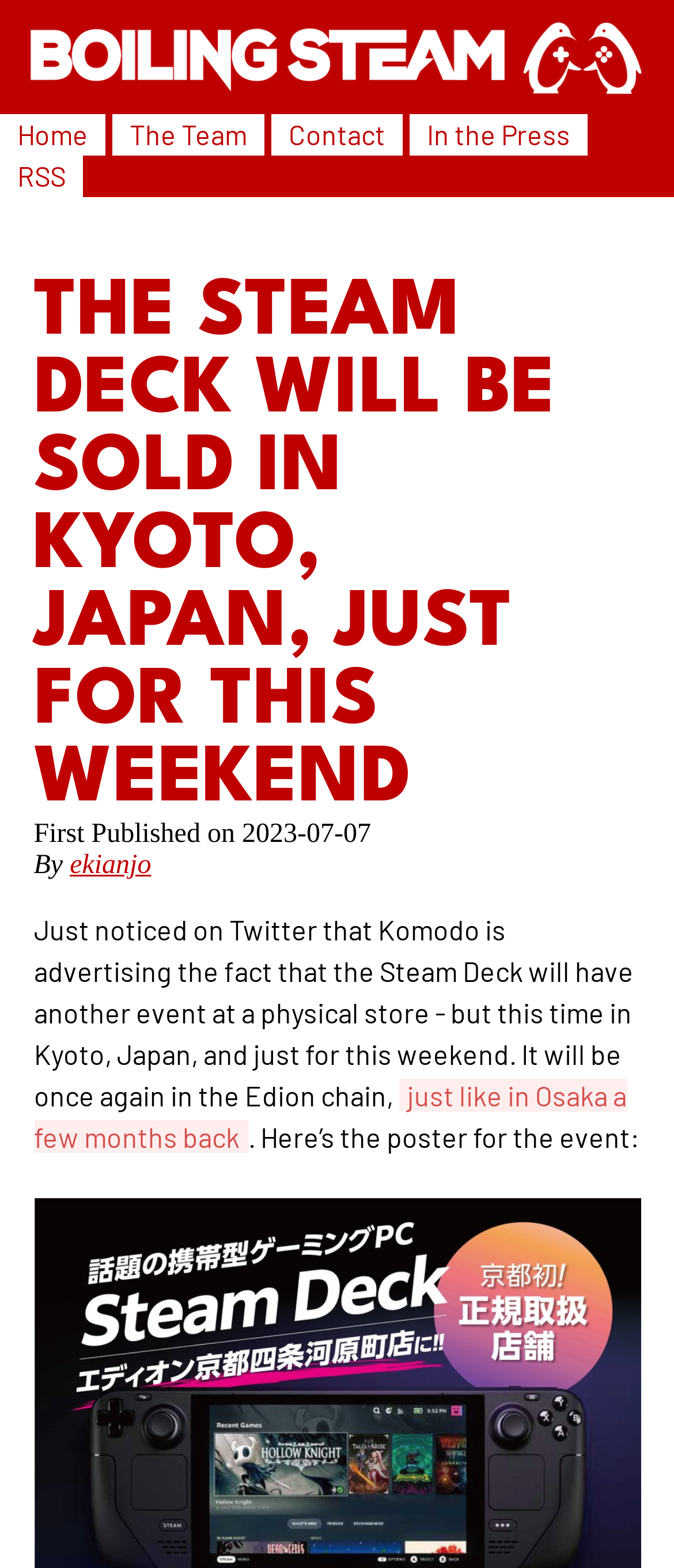Describe all the visual and textual components of the webpage comprehensively.

This webpage is about Linux gaming and Steam Deck gaming, specifically focusing on an event where the Steam Deck will be sold in Kyoto, Japan, for a limited time. 

At the top of the page, there is a large image that spans the entire width. Below the image, there are several links, including "Home", "The Team", "Contact", "In the Press", and "RSS", which are positioned horizontally across the page. 

The main content of the page is a news article with a heading that reads "THE STEAM DECK WILL BE SOLD IN KYOTO, JAPAN, JUST FOR THIS WEEKEND". The heading is followed by a link with the same text, and then a timestamp indicating the date of the article, "2023-07-07". 

Below the timestamp, there is a byline that reads "By ekianjo", and then the main text of the article begins. The article discusses an event where the Steam Deck will be sold at a physical store in Kyoto, Japan, similar to a previous event in Osaka. 

There is a link within the article that reads "just like in Osaka a few months back", and then a sentence that introduces a poster for the event.